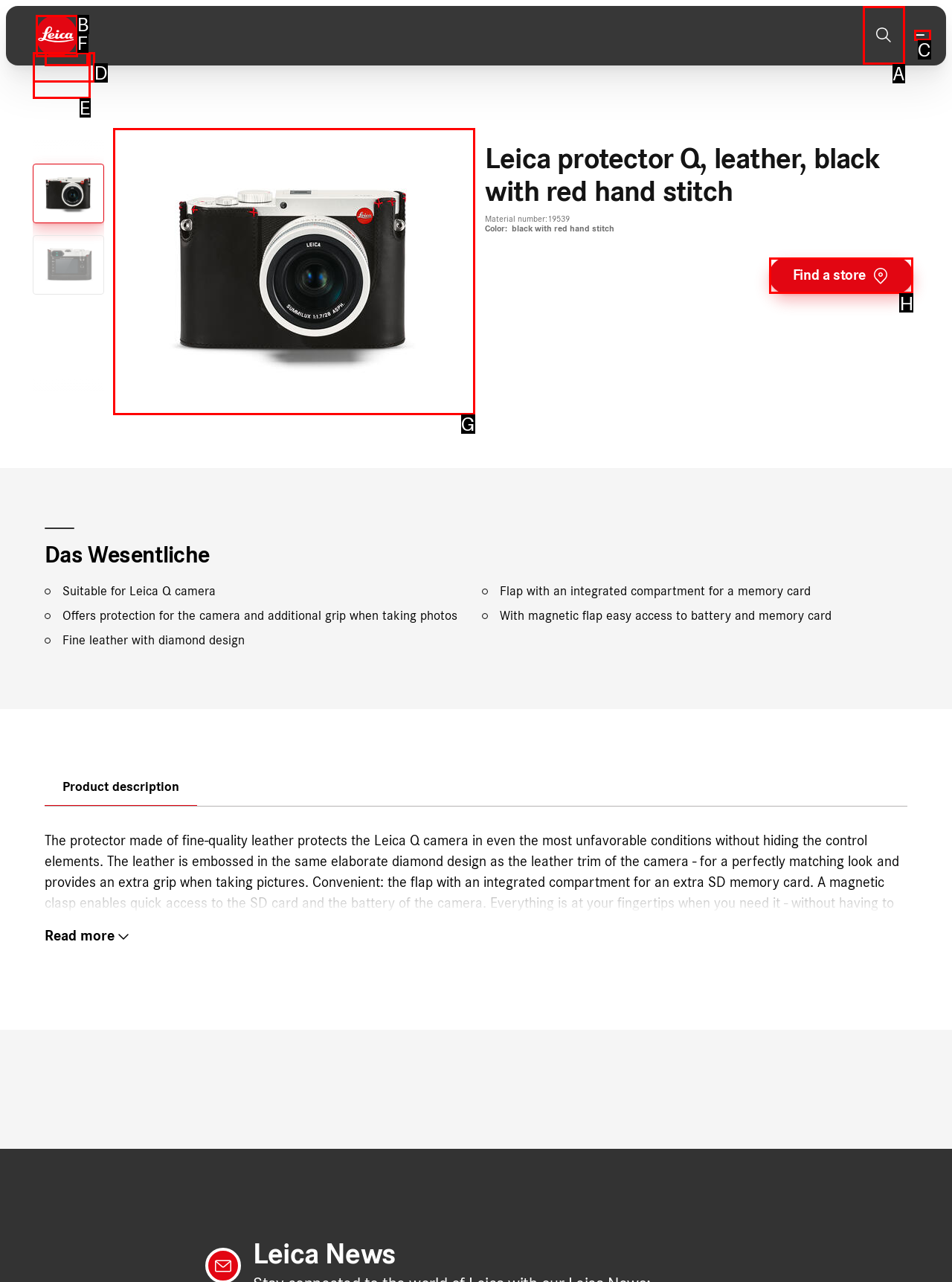Tell me the letter of the correct UI element to click for this instruction: Find a store. Answer with the letter only.

H